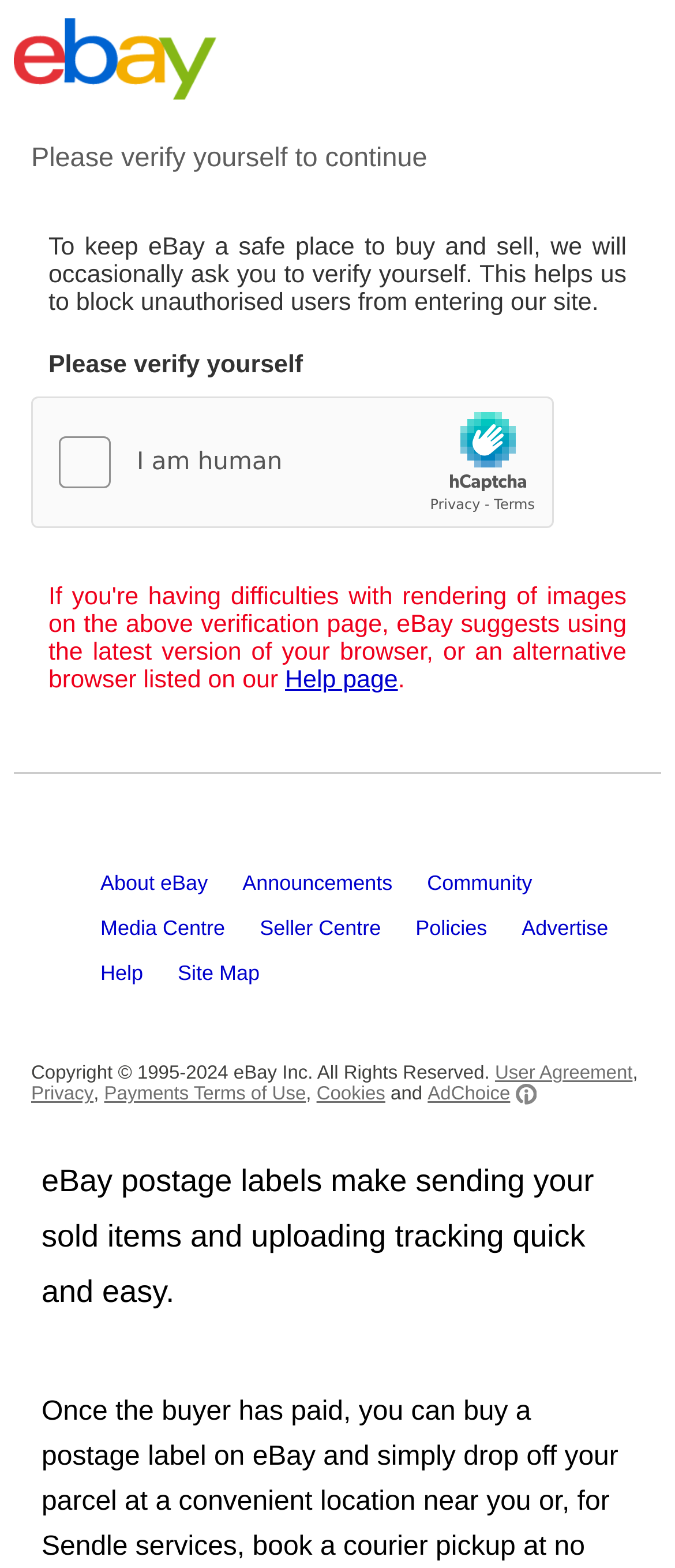Answer the question using only a single word or phrase: 
How many links are available for printing labels?

4